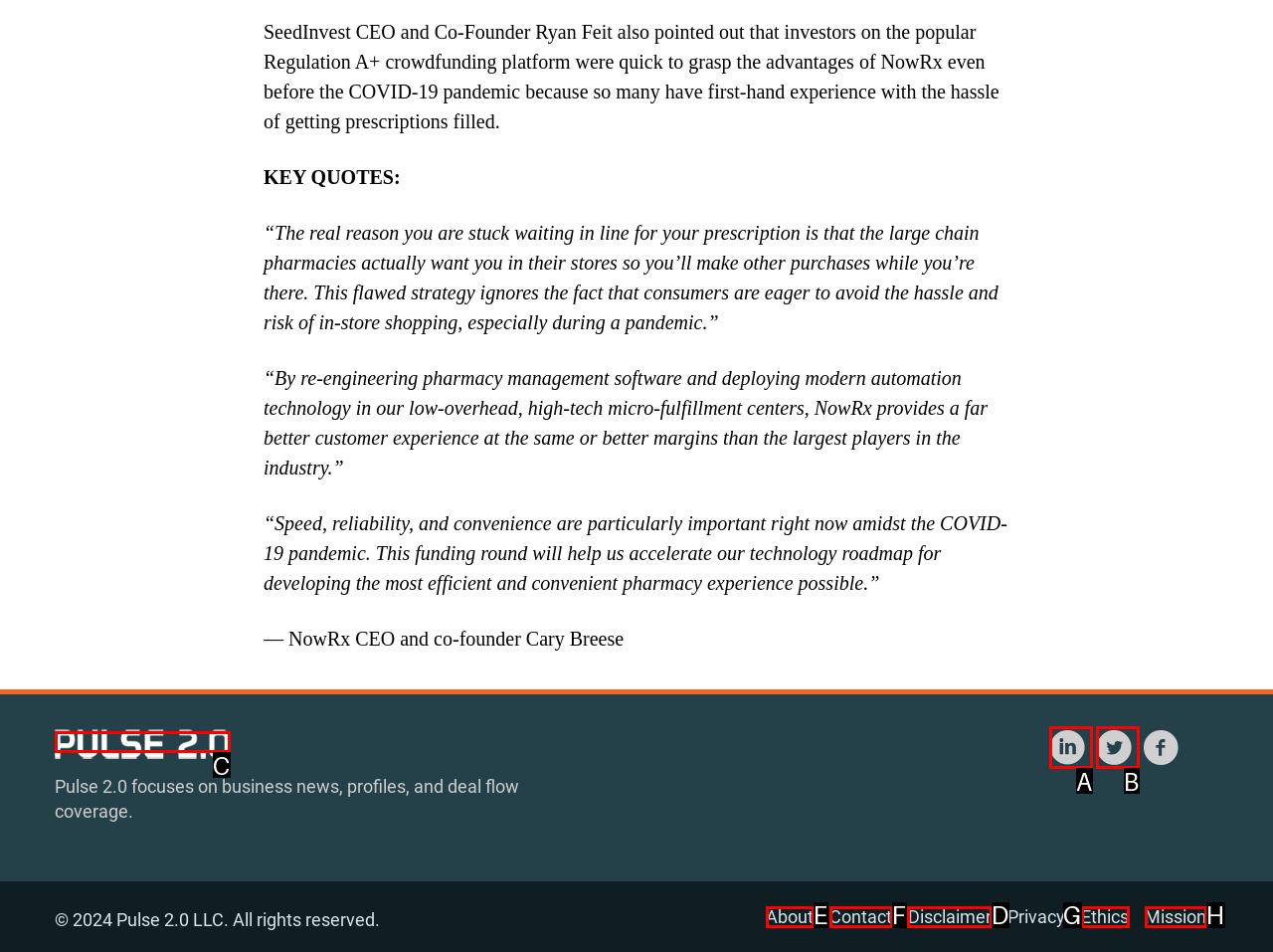Which lettered option should I select to achieve the task: Check Disclaimer according to the highlighted elements in the screenshot?

D